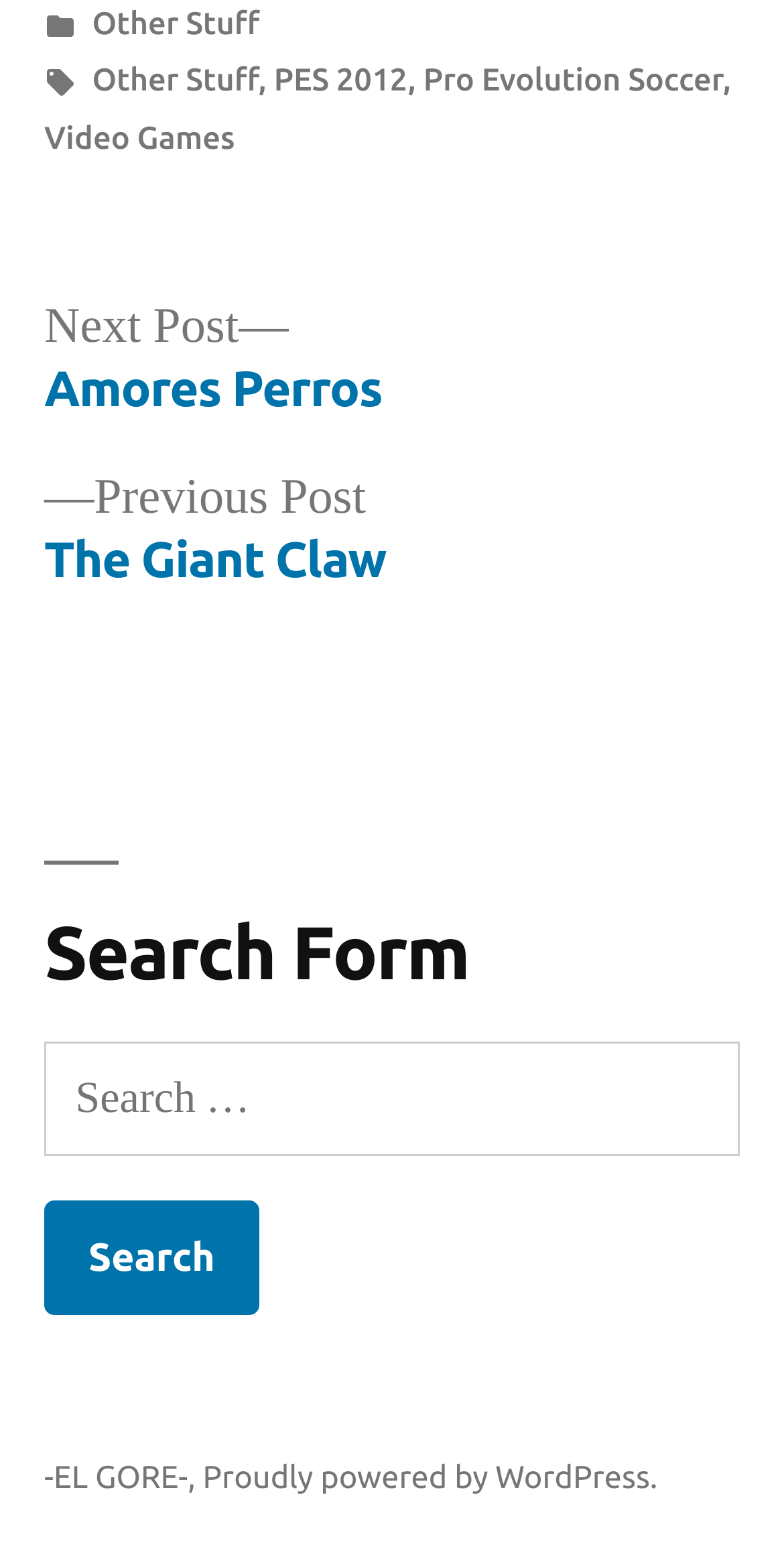Please find the bounding box coordinates of the element that you should click to achieve the following instruction: "Go to previous post". The coordinates should be presented as four float numbers between 0 and 1: [left, top, right, bottom].

[0.056, 0.3, 0.492, 0.381]